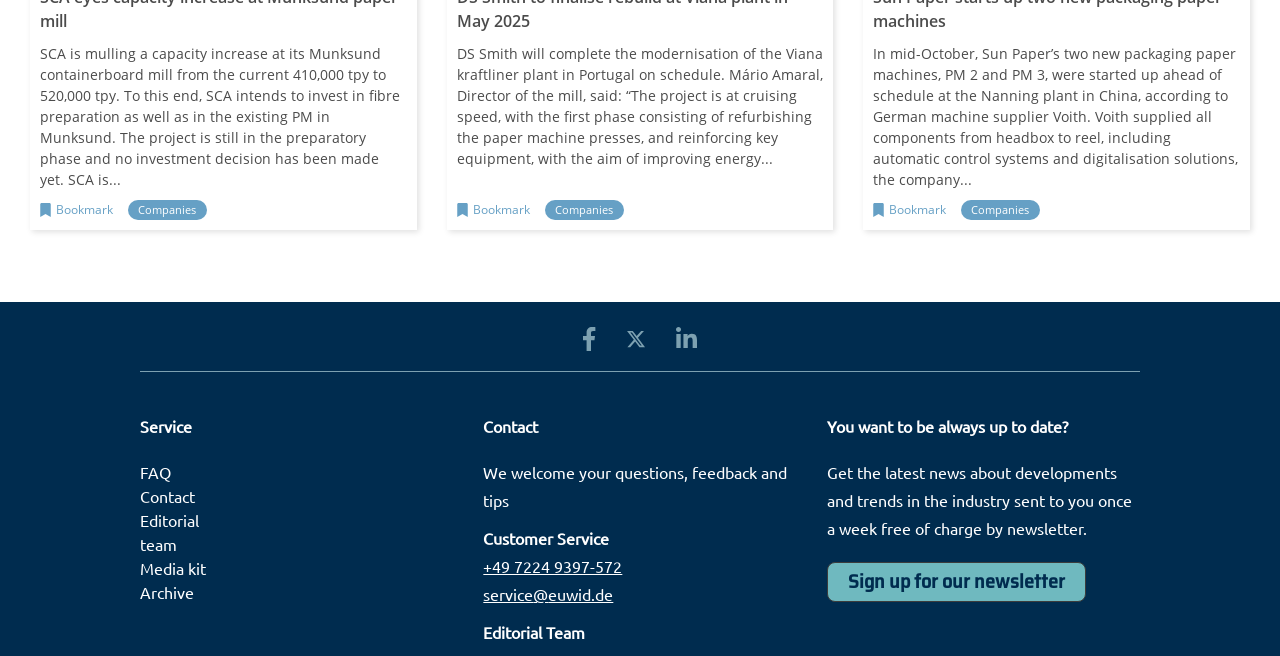Provide a one-word or short-phrase response to the question:
What is the benefit of signing up for the newsletter?

Get latest news